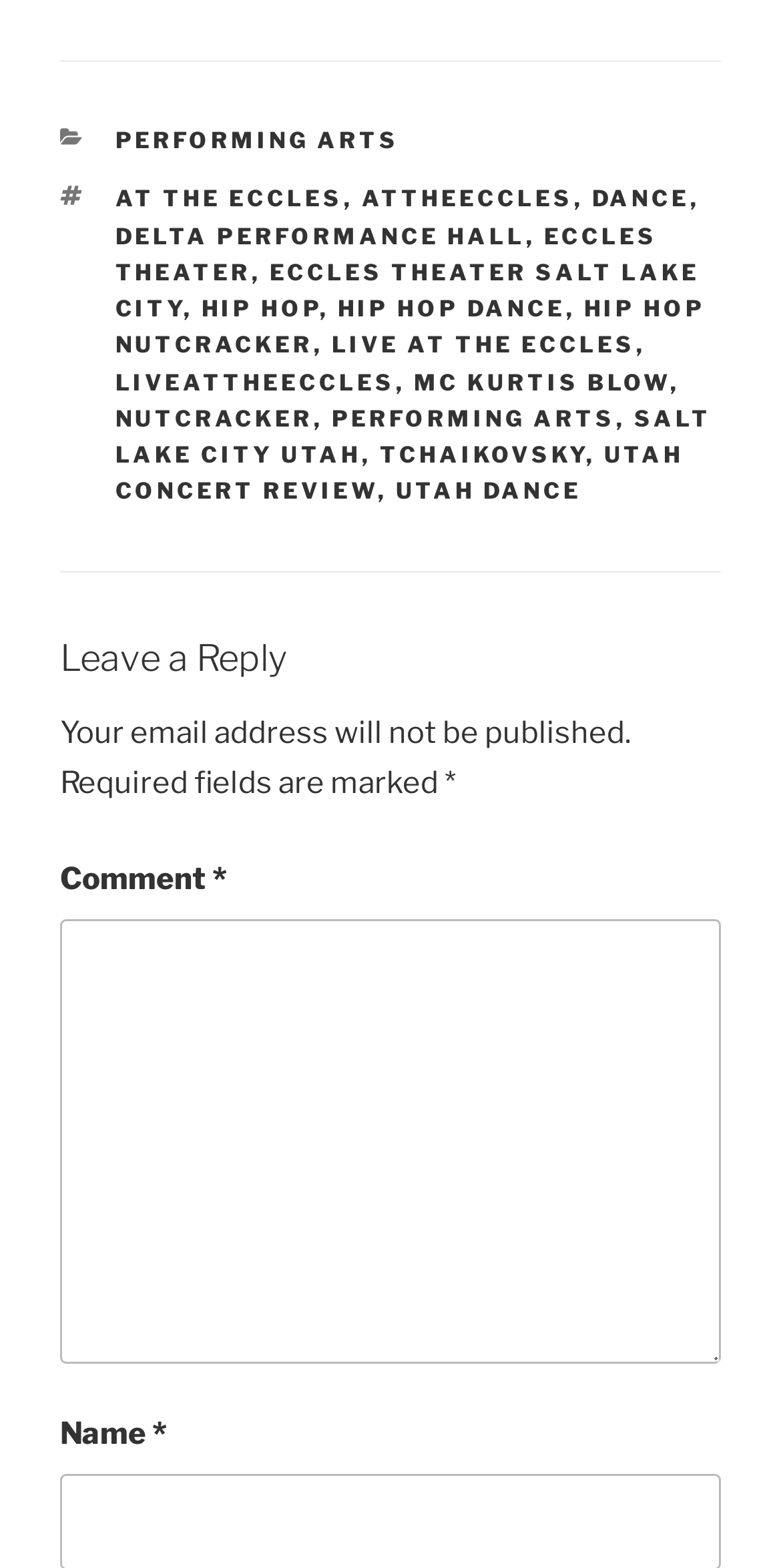Given the description "Utah Concert Review", provide the bounding box coordinates of the corresponding UI element.

[0.147, 0.281, 0.876, 0.322]